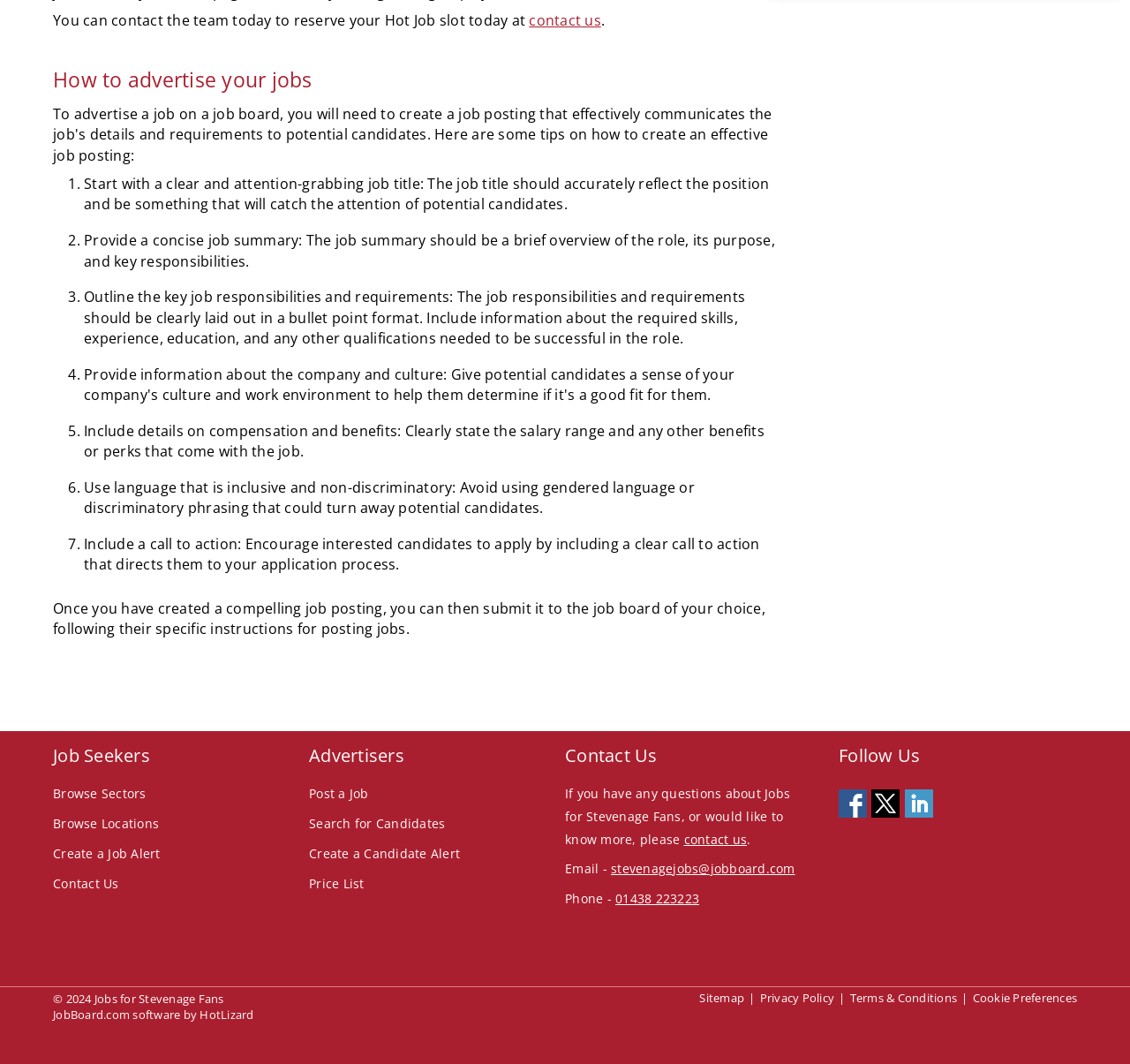What is the first step to advertise a job?
Examine the image and provide an in-depth answer to the question.

According to the webpage, the first step to advertise a job is to start with a clear and attention-grabbing job title, which should accurately reflect the position and catch the attention of potential candidates.